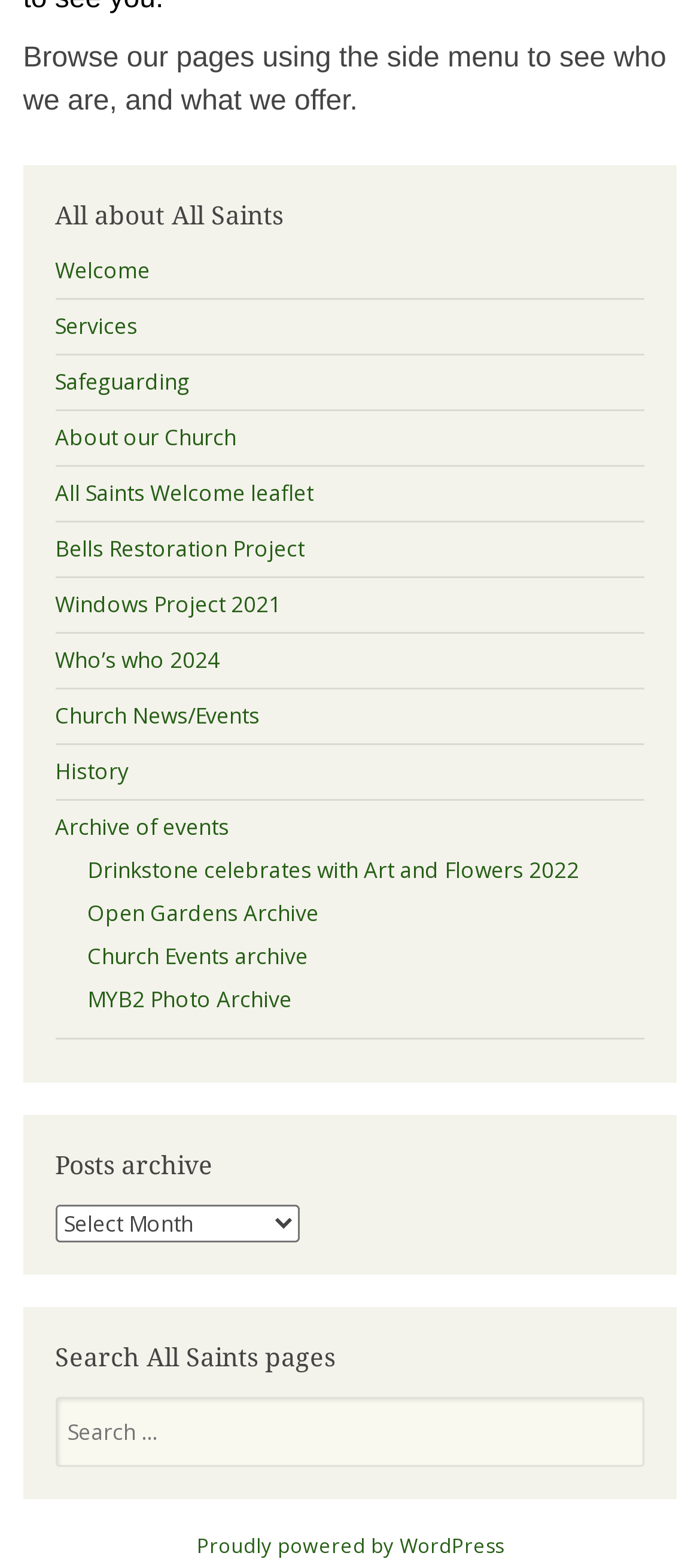What is the name of the content management system used by the website?
Please give a detailed and elaborate answer to the question.

The link 'Proudly powered by WordPress' at the bottom of the page indicates that the website is built using the WordPress content management system.